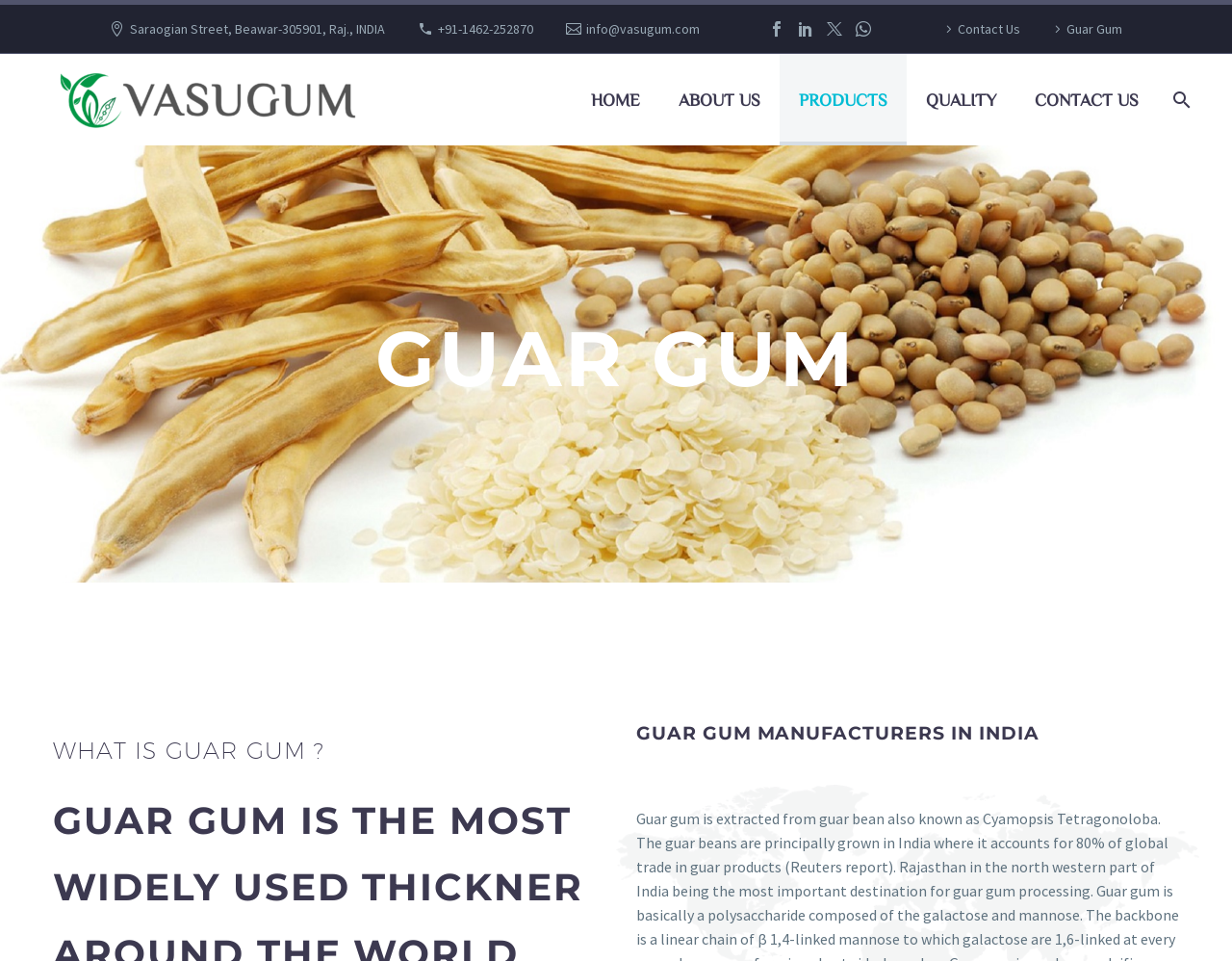Identify the bounding box coordinates of the clickable region necessary to fulfill the following instruction: "Visit the home page". The bounding box coordinates should be four float numbers between 0 and 1, i.e., [left, top, right, bottom].

[0.464, 0.056, 0.535, 0.151]